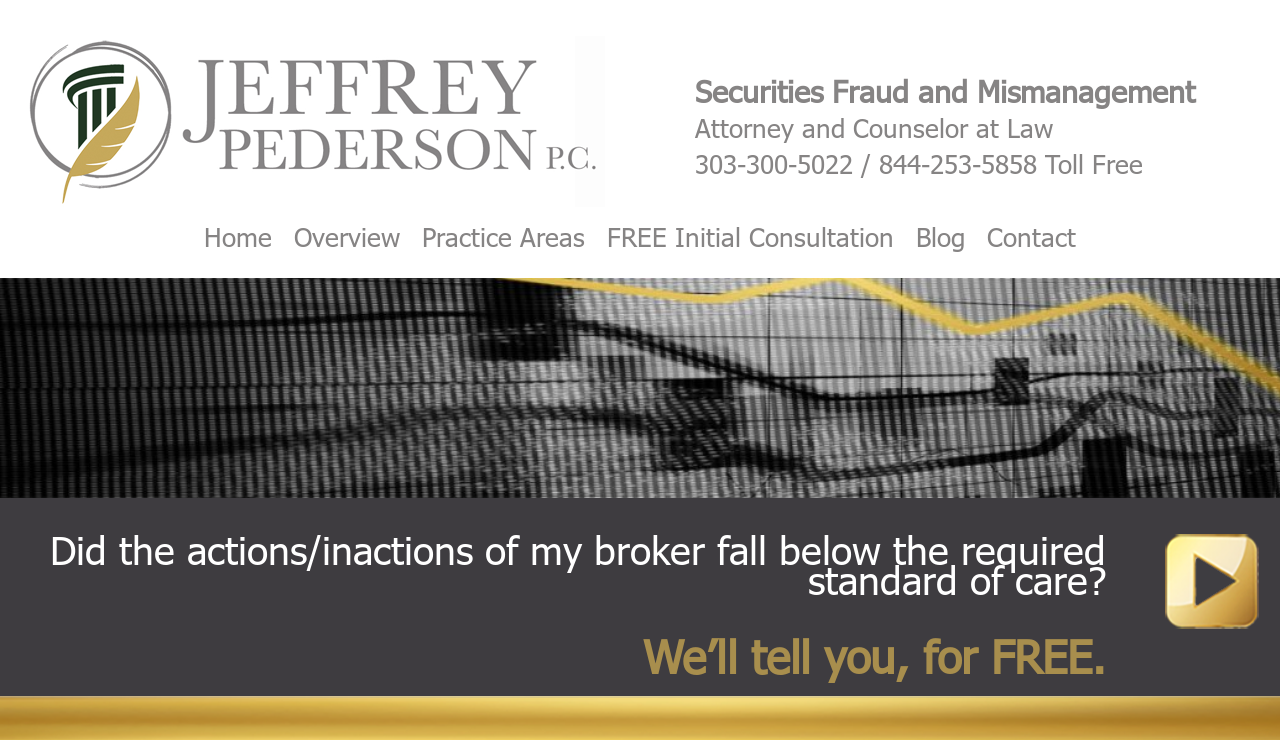Please identify the bounding box coordinates of the region to click in order to complete the task: "Click the 'Contact' link". The coordinates must be four float numbers between 0 and 1, specified as [left, top, right, bottom].

[0.771, 0.31, 0.841, 0.339]